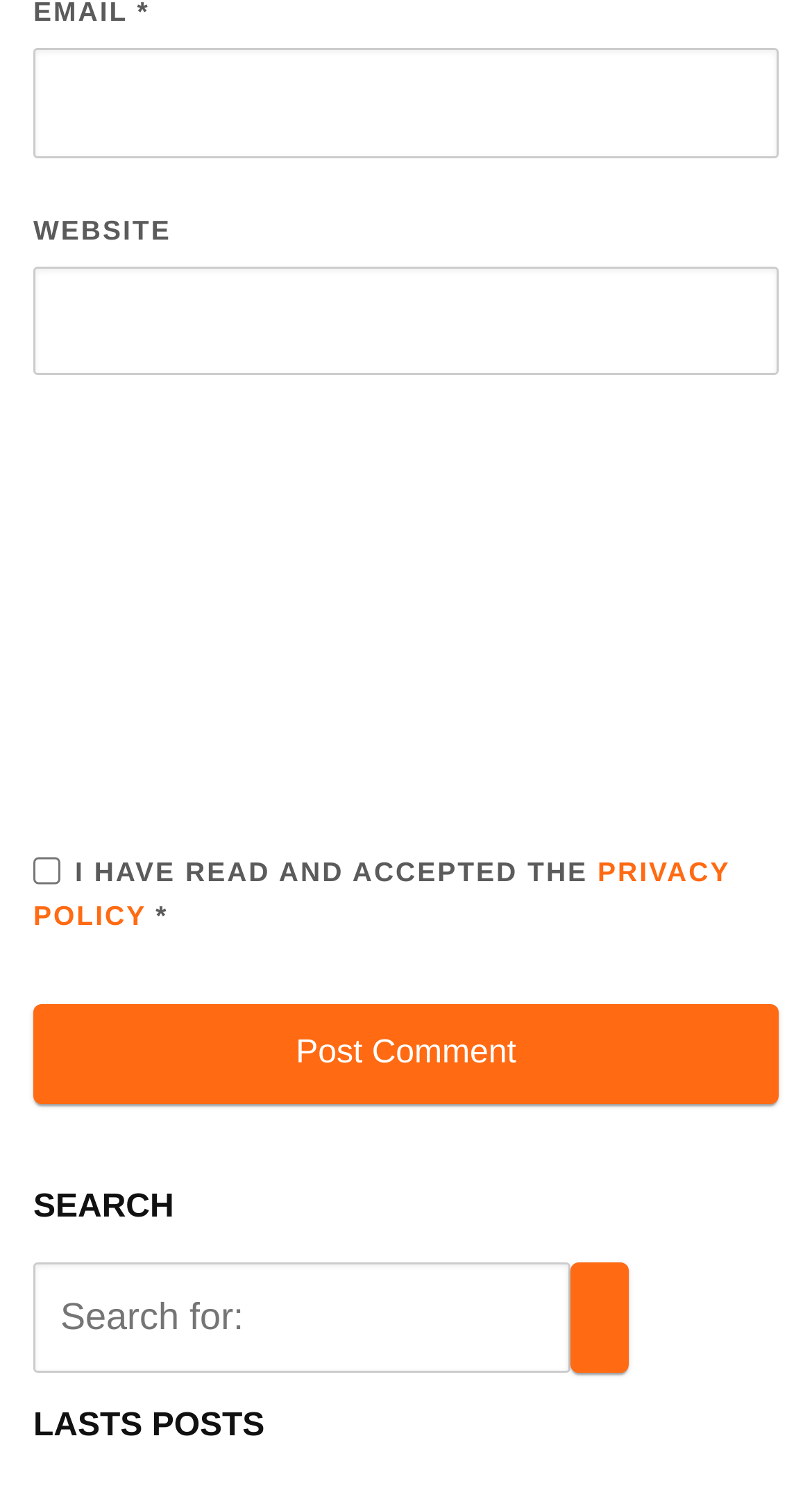Given the webpage screenshot, identify the bounding box of the UI element that matches this description: "parent_node: EMAIL * aria-describedby="email-notes" name="email"".

[0.041, 0.032, 0.959, 0.105]